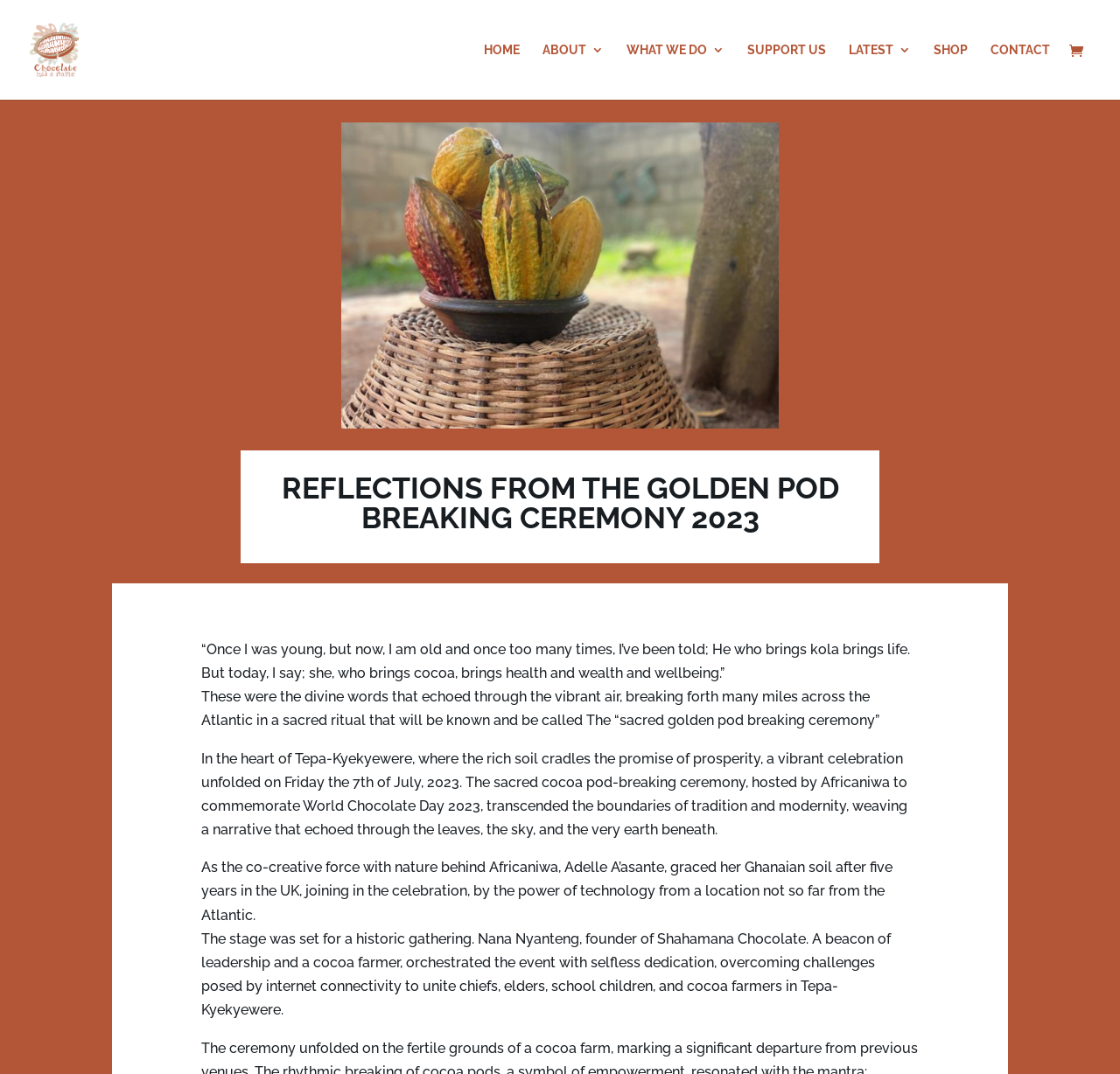Provide an in-depth description of the elements and layout of the webpage.

The webpage is about the "Reflections from the Golden Pod Breaking Ceremony 2023" and features a prominent image at the top center of the page, taking up about half of the screen's width. Below the image, there is a large heading that reads "REFLECTIONS FROM THE GOLDEN POD BREAKING CEREMONY 2023". 

On the top left, there is a link to "Chocolate Has A Name" accompanied by a small image with the same name. To the right of this, there is a navigation menu with links to "HOME", "ABOUT 3", "WHAT WE DO 3", "SUPPORT US", "LATEST 3", "SHOP", and "CONTACT". 

At the bottom right corner, there is a small icon represented by "\ue07a". 

The main content of the page is a series of four paragraphs that describe the Golden Pod Breaking Ceremony, which took place on July 7th, 2023, in Tepa-Kyekyewere. The text is arranged in a single column, with each paragraph building on the story of the ceremony. The paragraphs are quite long and descriptive, with quotes and vivid descriptions of the event.